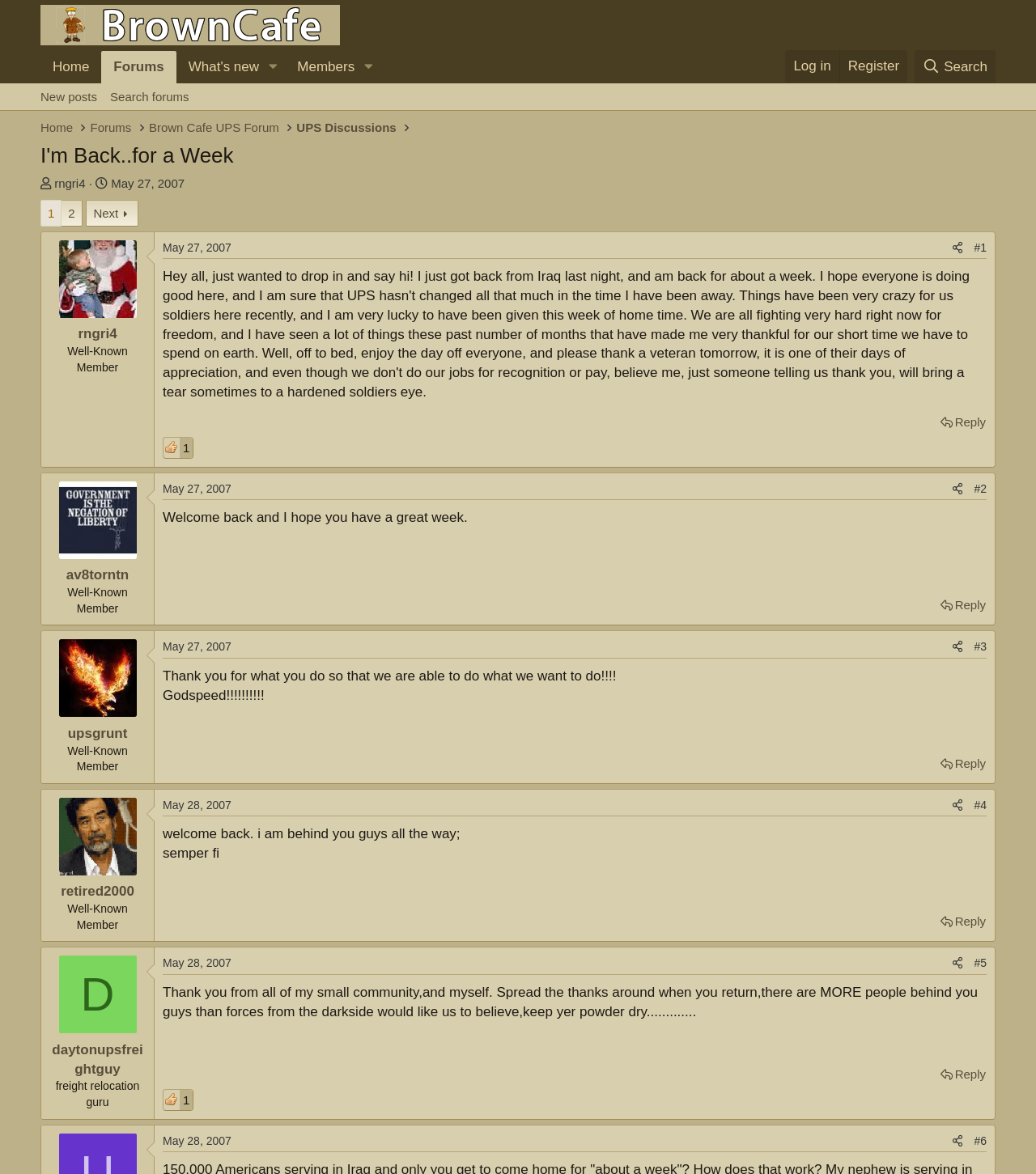Please specify the bounding box coordinates of the element that should be clicked to execute the given instruction: 'Click on the 'Search' link'. Ensure the coordinates are four float numbers between 0 and 1, expressed as [left, top, right, bottom].

[0.882, 0.043, 0.961, 0.071]